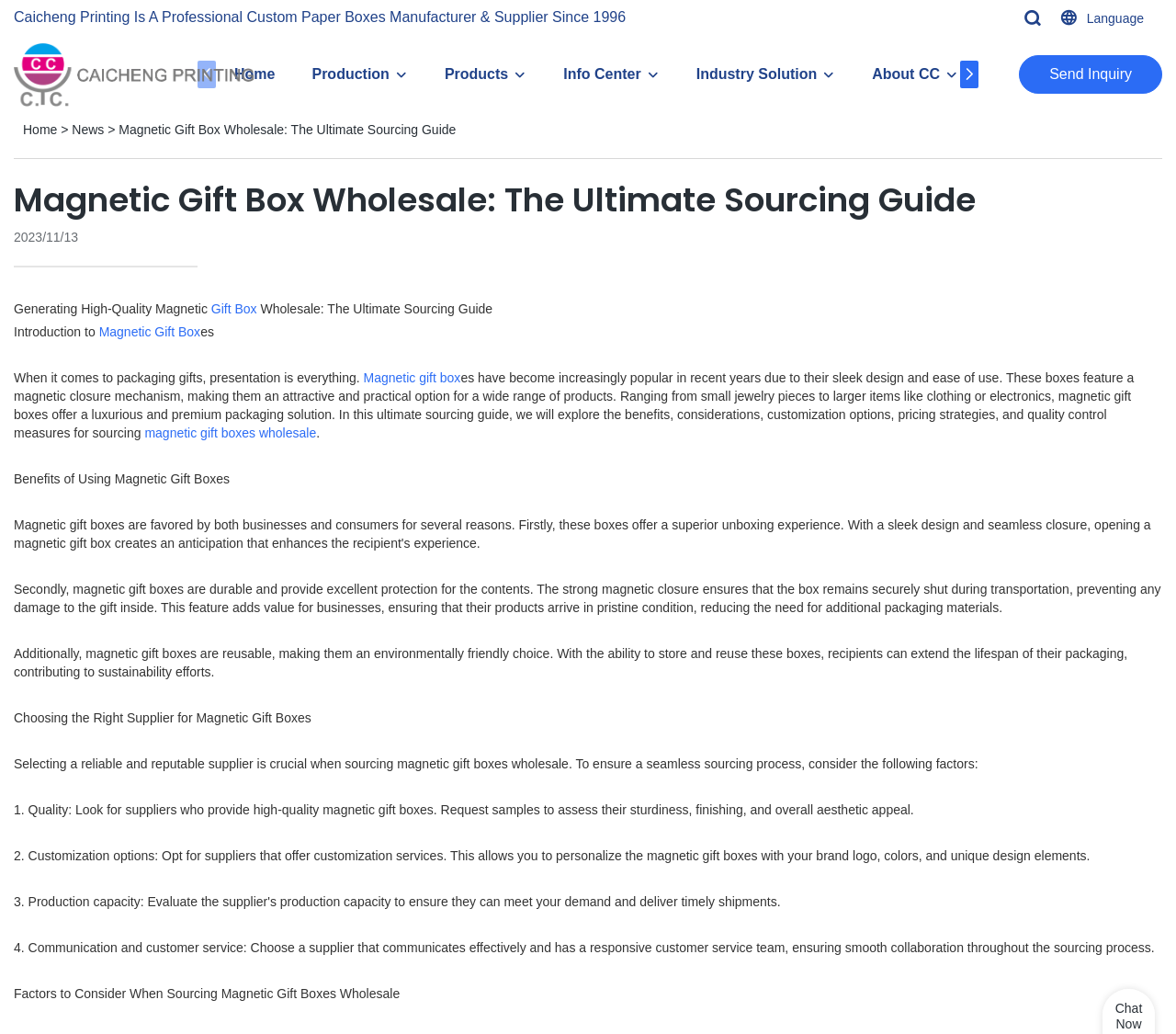From the element description magnetic gift boxes wholesale, predict the bounding box coordinates of the UI element. The coordinates must be specified in the format (top-left x, top-left y, bottom-right x, bottom-right y) and should be within the 0 to 1 range.

[0.123, 0.411, 0.269, 0.425]